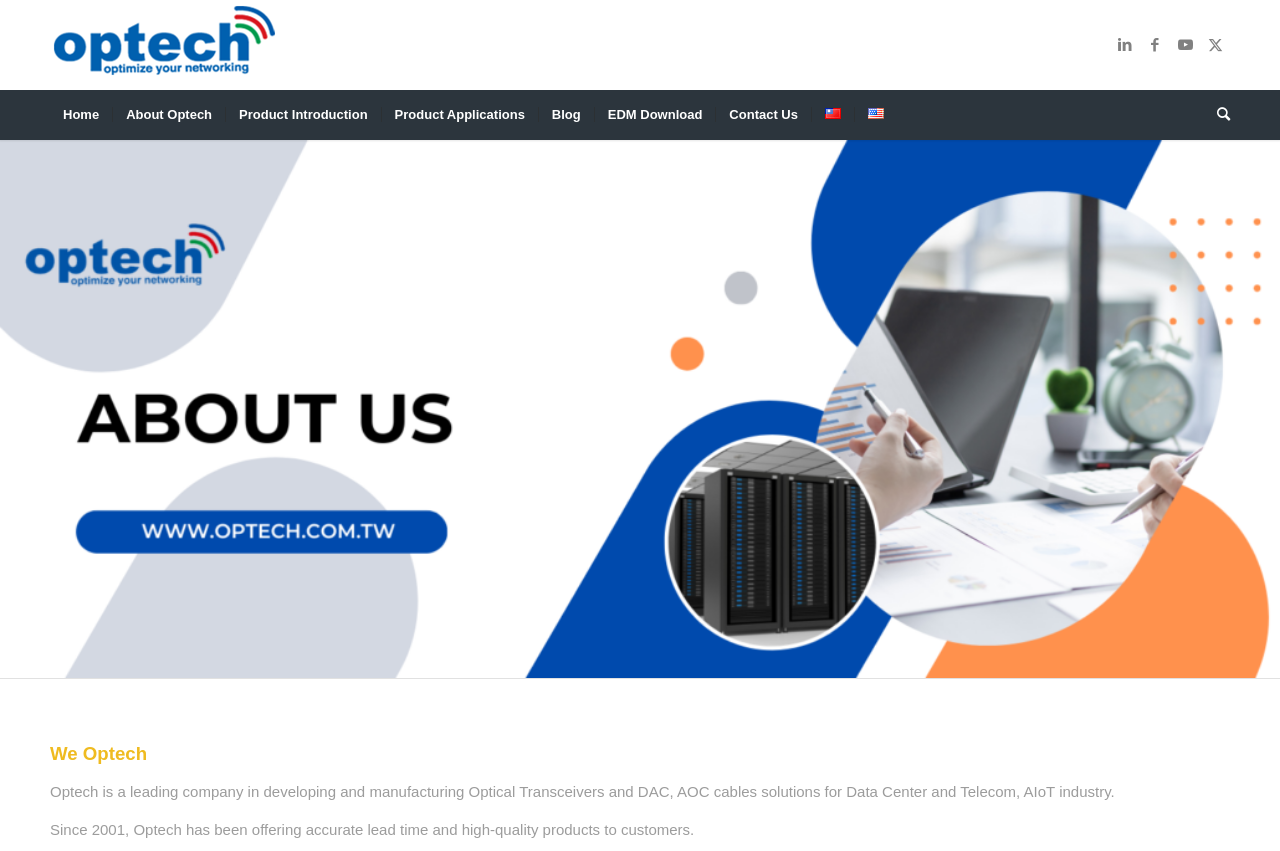Using the provided description About Optech, find the bounding box coordinates for the UI element. Provide the coordinates in (top-left x, top-left y, bottom-right x, bottom-right y) format, ensuring all values are between 0 and 1.

[0.088, 0.106, 0.176, 0.165]